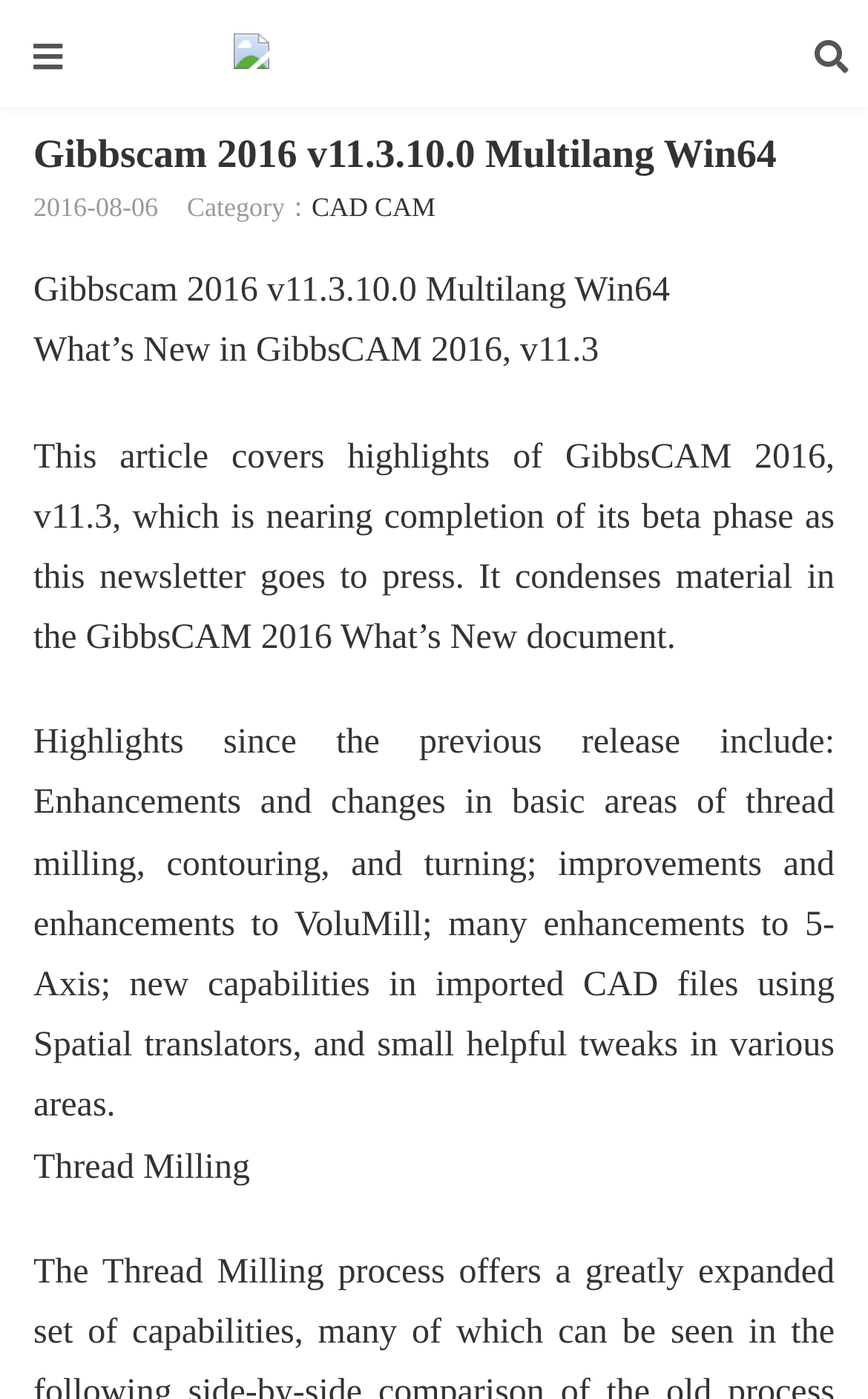Based on the element description Gibbscam 2016 v11.3.10.0 Multilang Win64, identify the bounding box coordinates for the UI element. The coordinates should be in the format (top-left x, top-left y, bottom-right x, bottom-right y) and within the 0 to 1 range.

[0.038, 0.094, 0.895, 0.126]